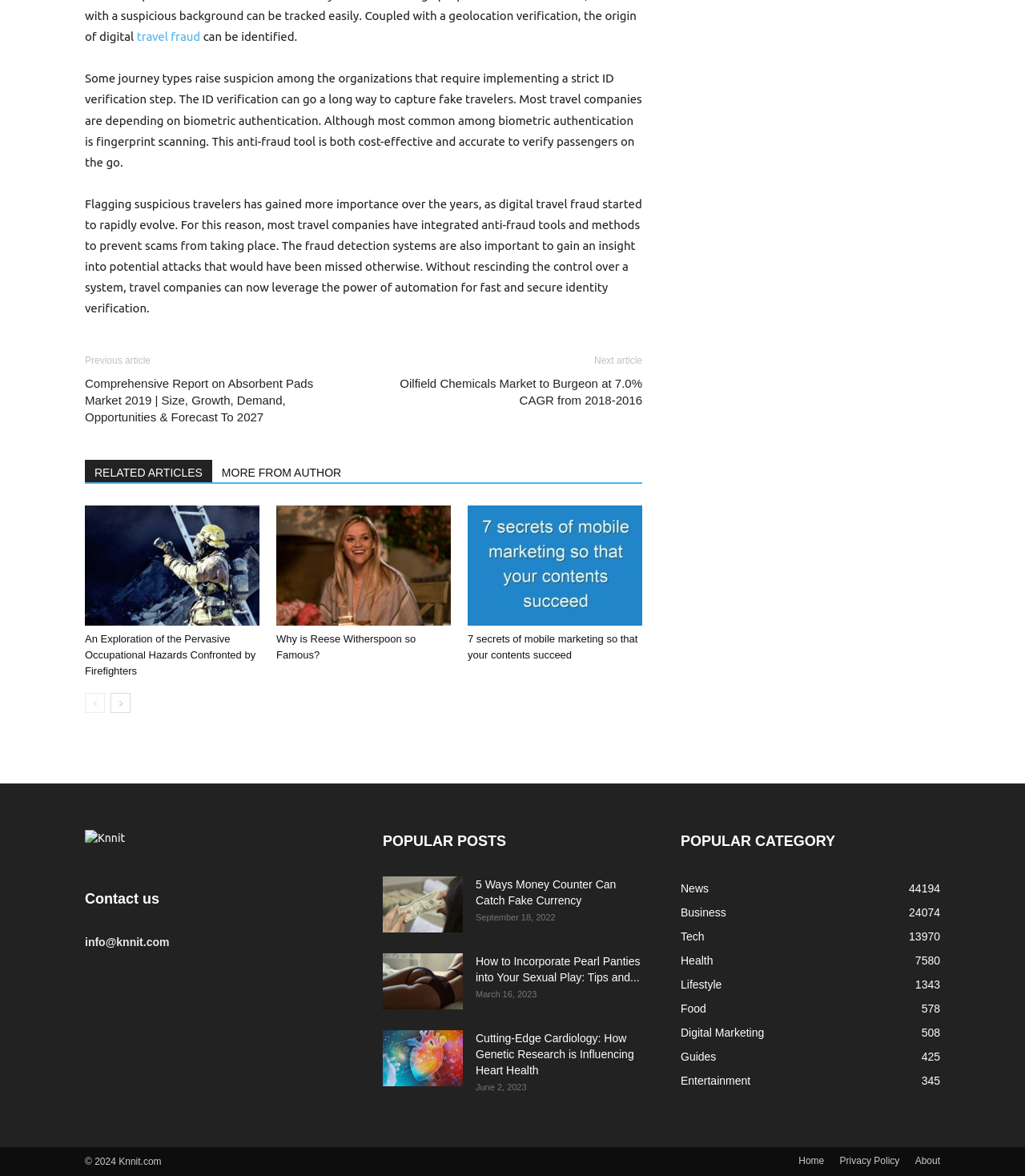Extract the bounding box of the UI element described as: "MORE FROM AUTHOR".

[0.207, 0.391, 0.342, 0.41]